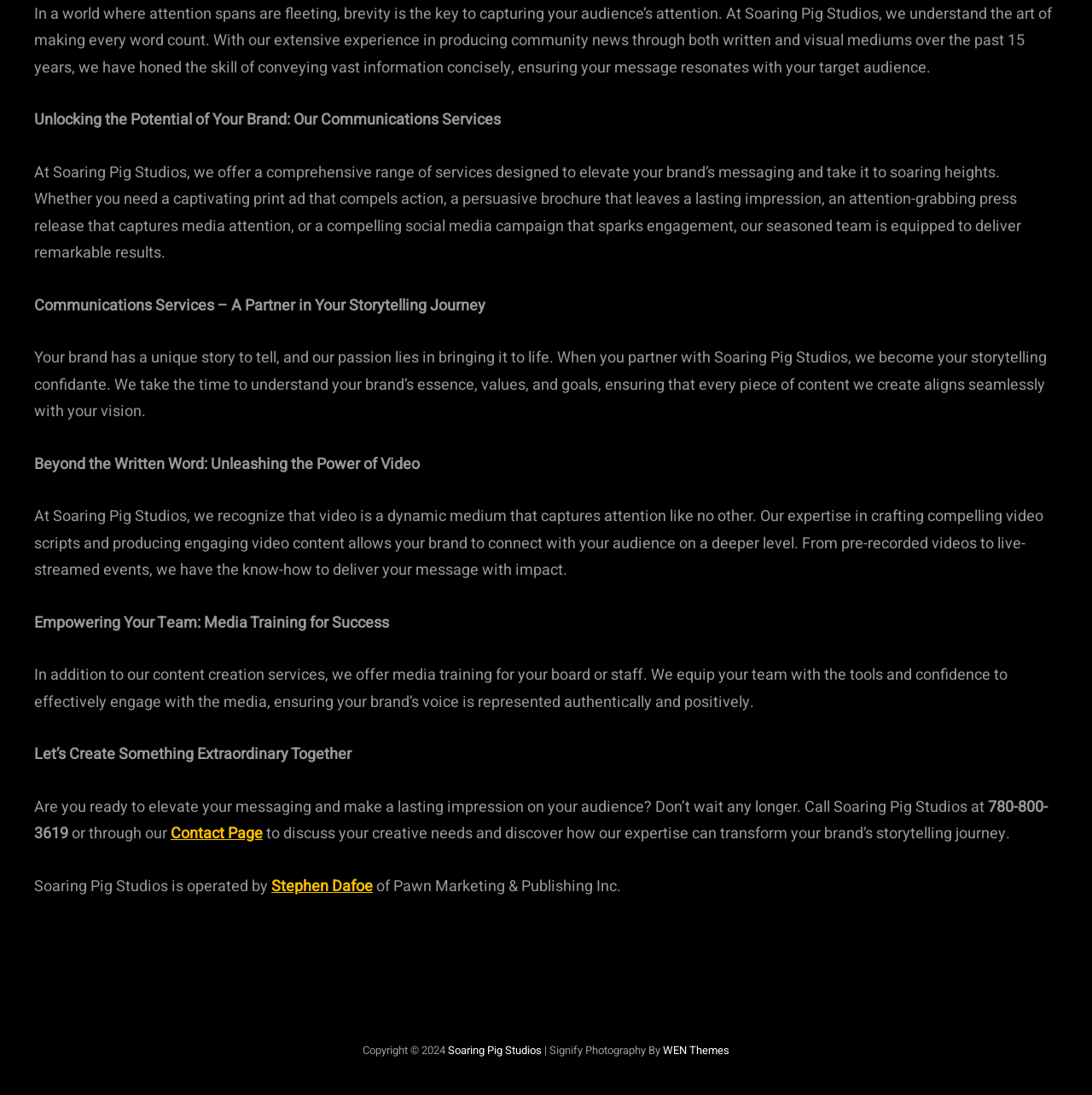Find the UI element described as: "WEN Themes" and predict its bounding box coordinates. Ensure the coordinates are four float numbers between 0 and 1, [left, top, right, bottom].

[0.607, 0.952, 0.668, 0.967]